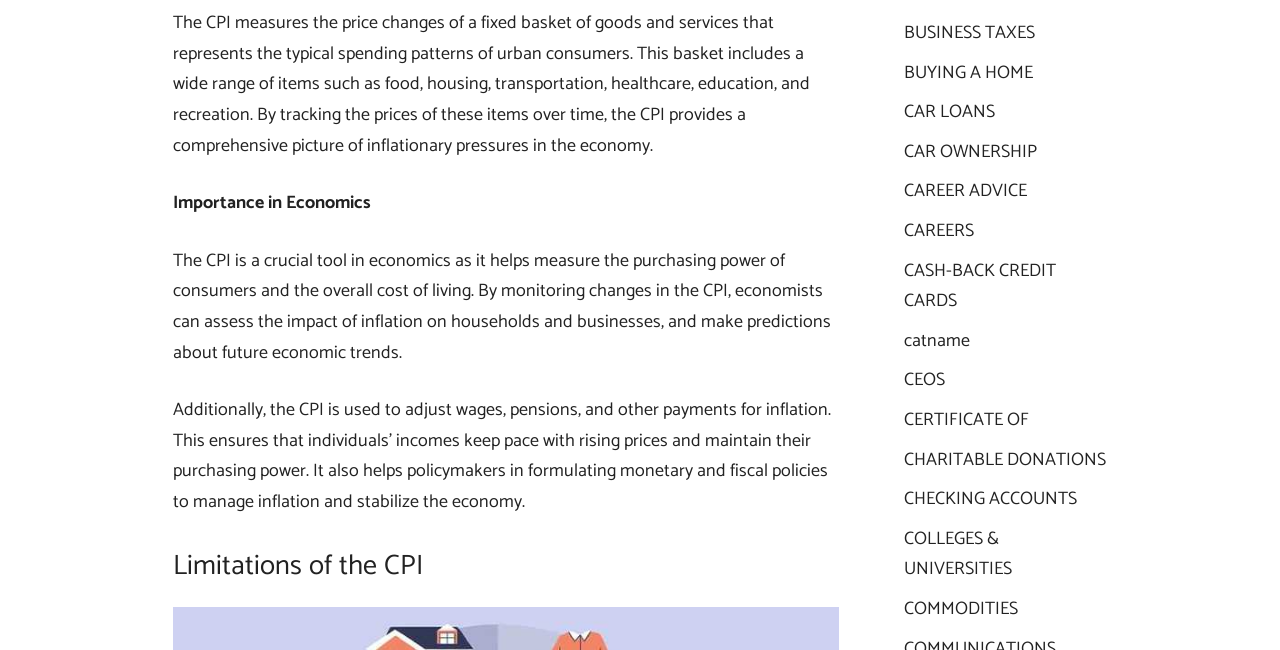Why is the CPI important in economics?
Look at the image and answer the question using a single word or phrase.

To measure inflation